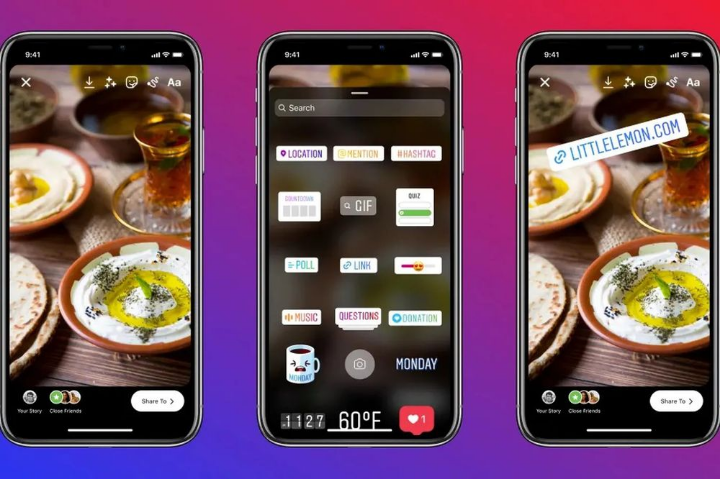Describe in detail everything you see in the image.

The image showcases three smartphone screens displaying Instagram's new story interface featuring various interactive stickers. The center screen emphasizes the diverse sticker options available to users, including "Location," "Mention," "Hashtag," "GIF," "Poll," and "Link," among others. These elements are presented against a vibrant purple and pink gradient background, enhancing the visual appeal. 

The left screen displays a beautifully arranged plate with dips, bread, and drinks, set on a rustic wooden table, inviting viewers to engage with the content. The right screen highlights the option to add a "Link" sticker, showcasing how users can now conveniently connect their stories to external websites directly, replacing the previous swipe-up feature. This new approach provides a more user-friendly interaction, making it easier for creators to share relevant links with their audience. Overall, the image illustrates Instagram's innovative shift towards a cohesive sticker-based feature, facilitating enhanced user engagement within its stories.